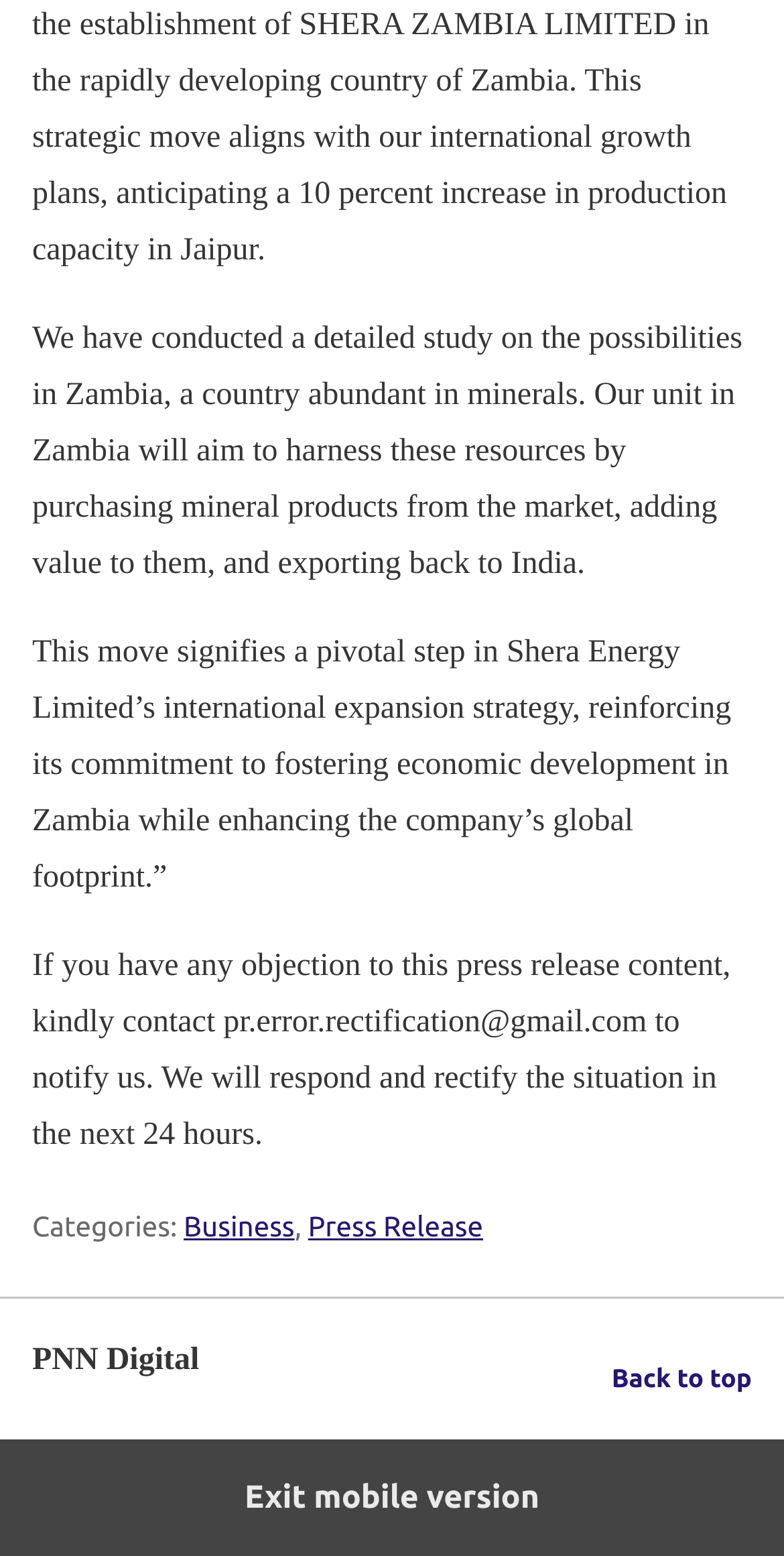With reference to the image, please provide a detailed answer to the following question: What is the purpose of Shera Energy Limited's unit in Zambia?

The answer can be found in the first paragraph of the webpage, which explains that Shera Energy Limited's unit in Zambia aims to harness the country's mineral resources by purchasing mineral products, adding value to them, and exporting them back to India.